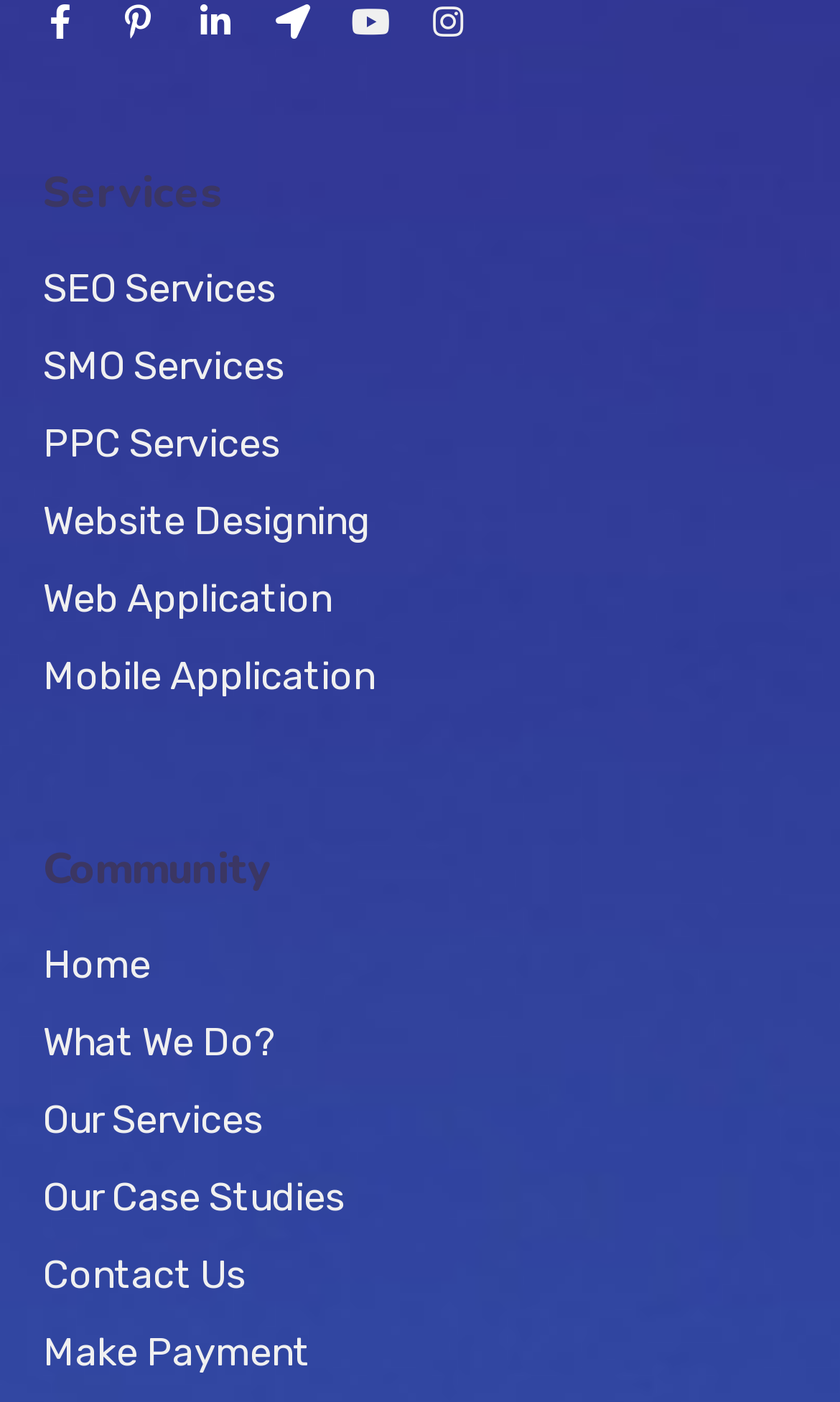Identify the bounding box coordinates for the region of the element that should be clicked to carry out the instruction: "Check out Website Designing". The bounding box coordinates should be four float numbers between 0 and 1, i.e., [left, top, right, bottom].

[0.051, 0.344, 0.949, 0.399]